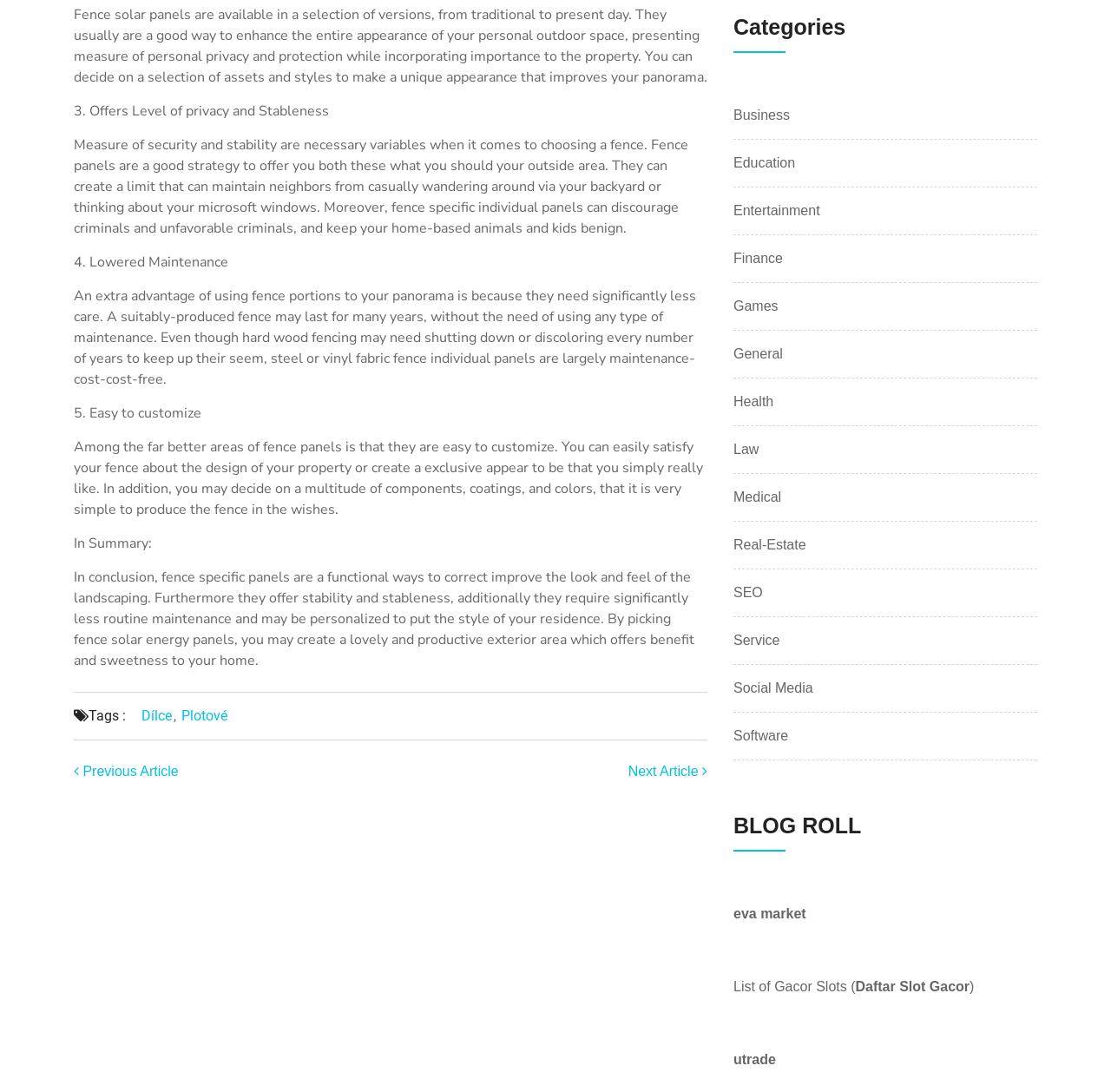What is the last link listed under 'BLOG ROLL'?
Please elaborate on the answer to the question with detailed information.

The last link listed under 'BLOG ROLL' is 'utrade', which is mentioned in the last link element under the 'BLOG ROLL' heading.